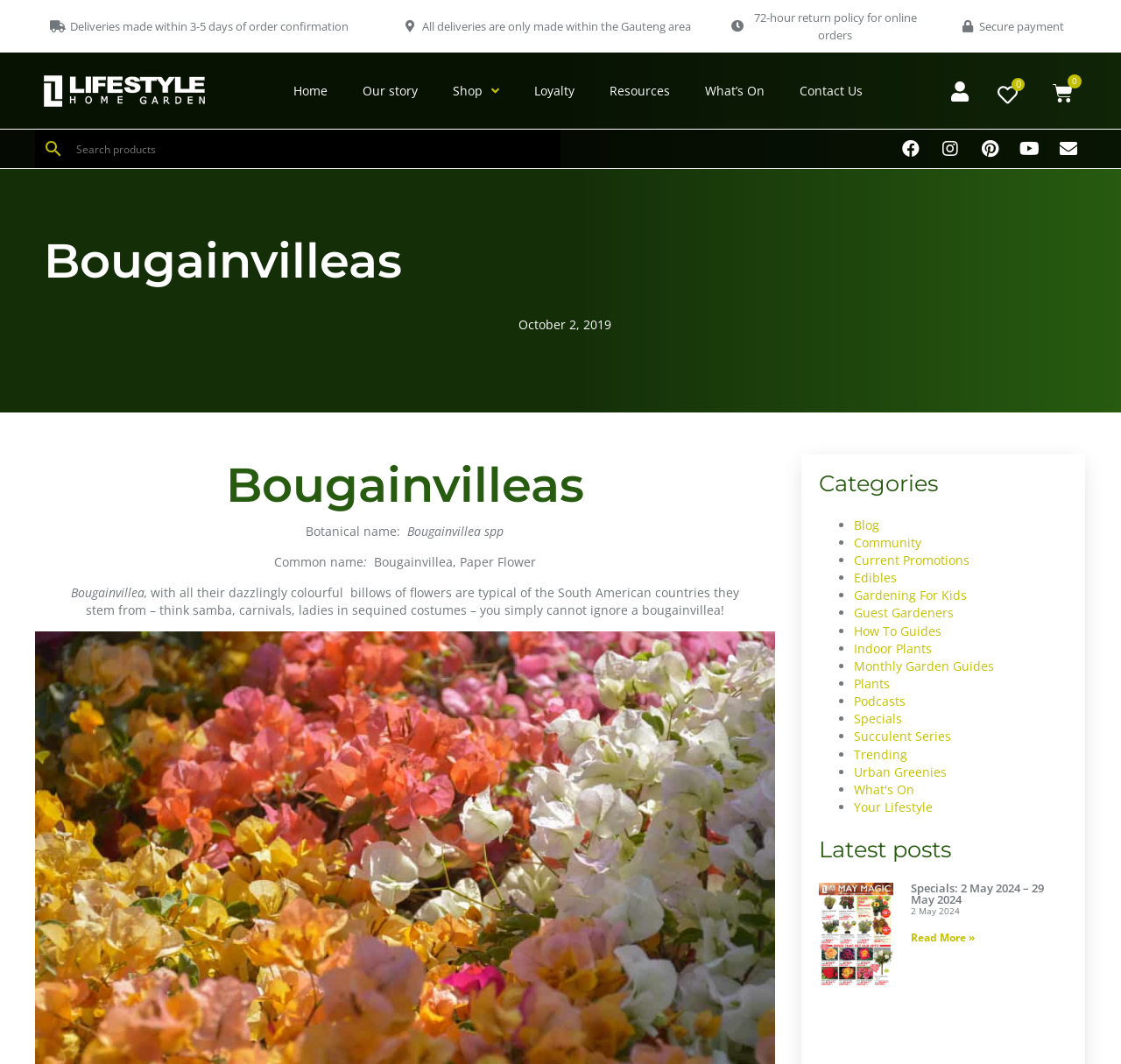Show the bounding box coordinates of the region that should be clicked to follow the instruction: "View Cart."

[0.938, 0.077, 0.958, 0.098]